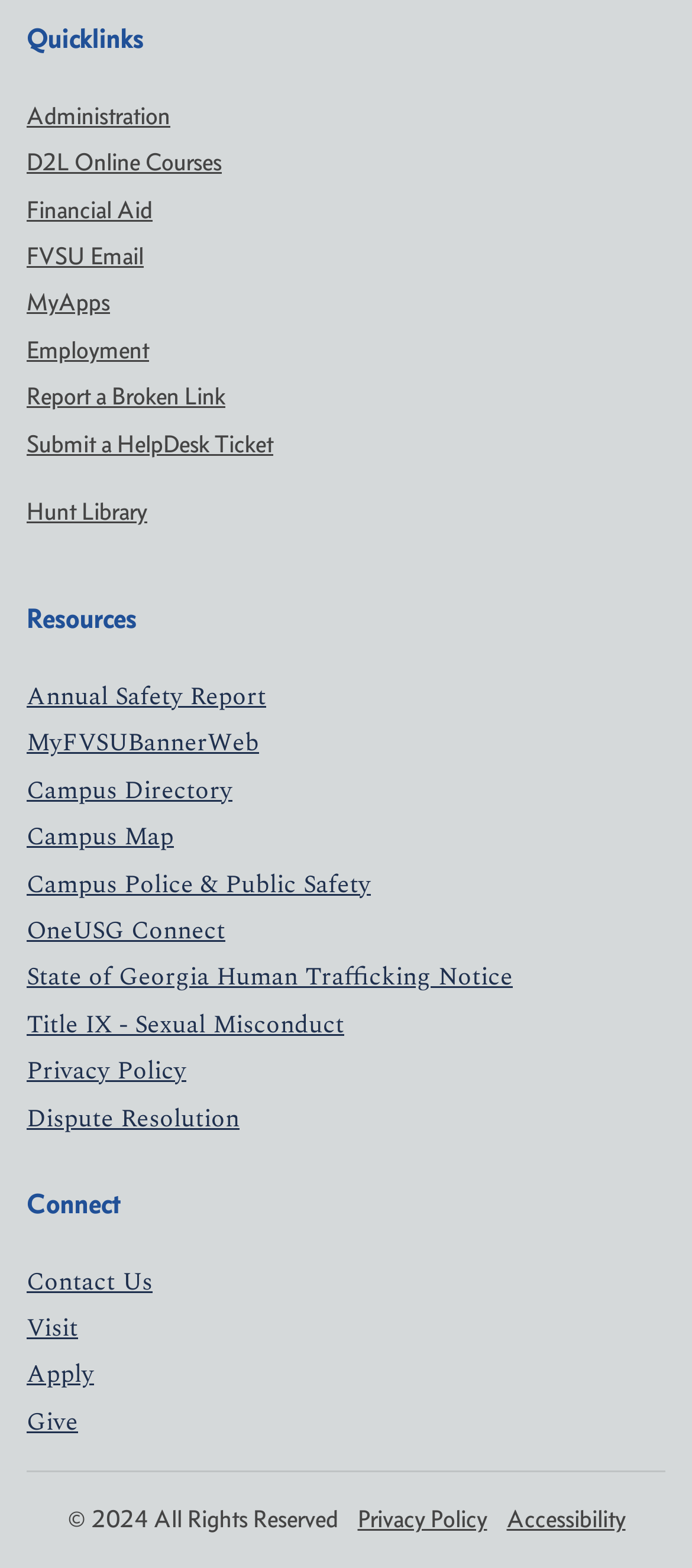Please locate the bounding box coordinates of the element's region that needs to be clicked to follow the instruction: "Contact Us". The bounding box coordinates should be provided as four float numbers between 0 and 1, i.e., [left, top, right, bottom].

[0.038, 0.805, 0.221, 0.829]